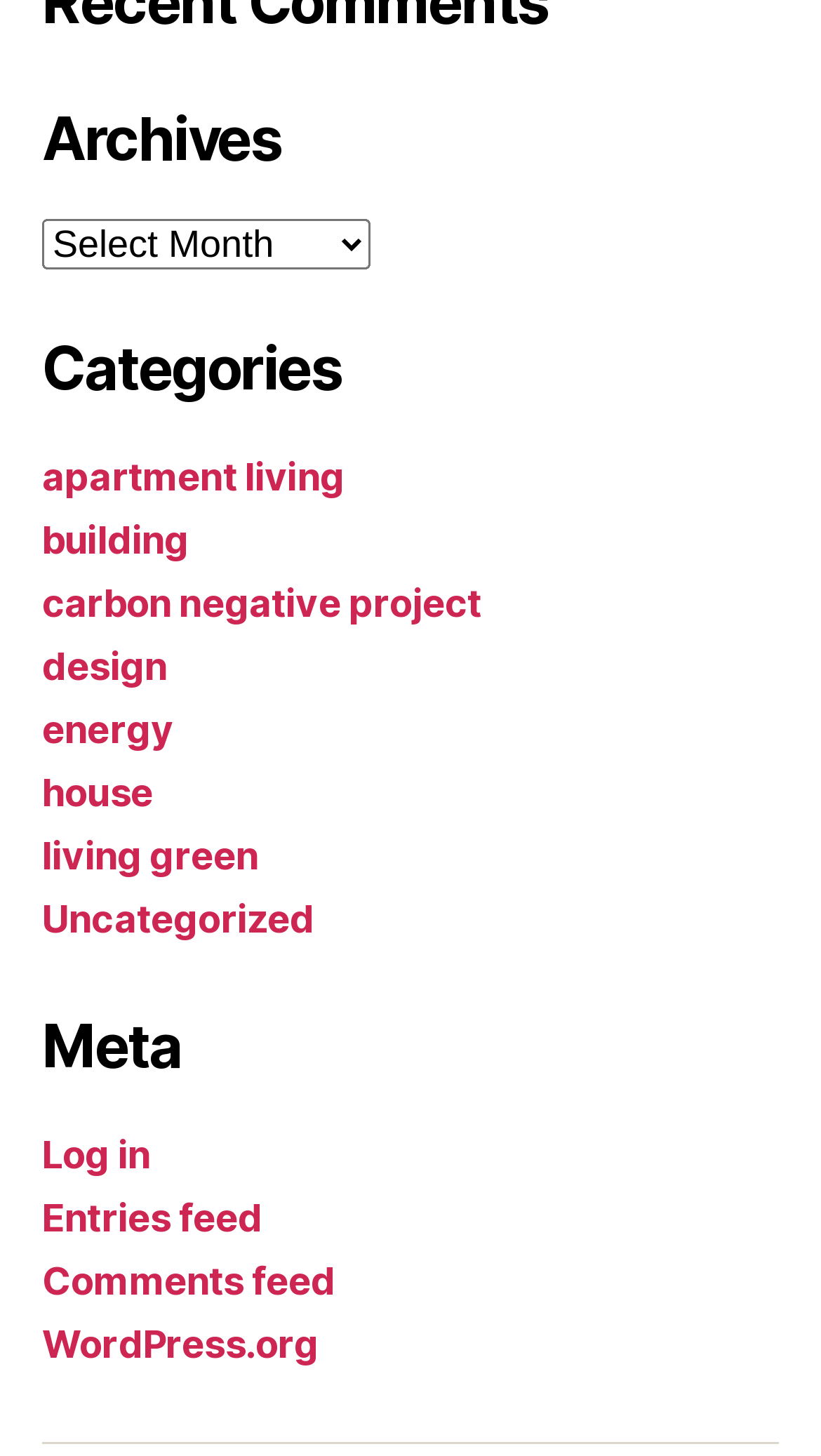Determine the bounding box coordinates of the section I need to click to execute the following instruction: "View WordPress.org". Provide the coordinates as four float numbers between 0 and 1, i.e., [left, top, right, bottom].

[0.051, 0.907, 0.388, 0.938]